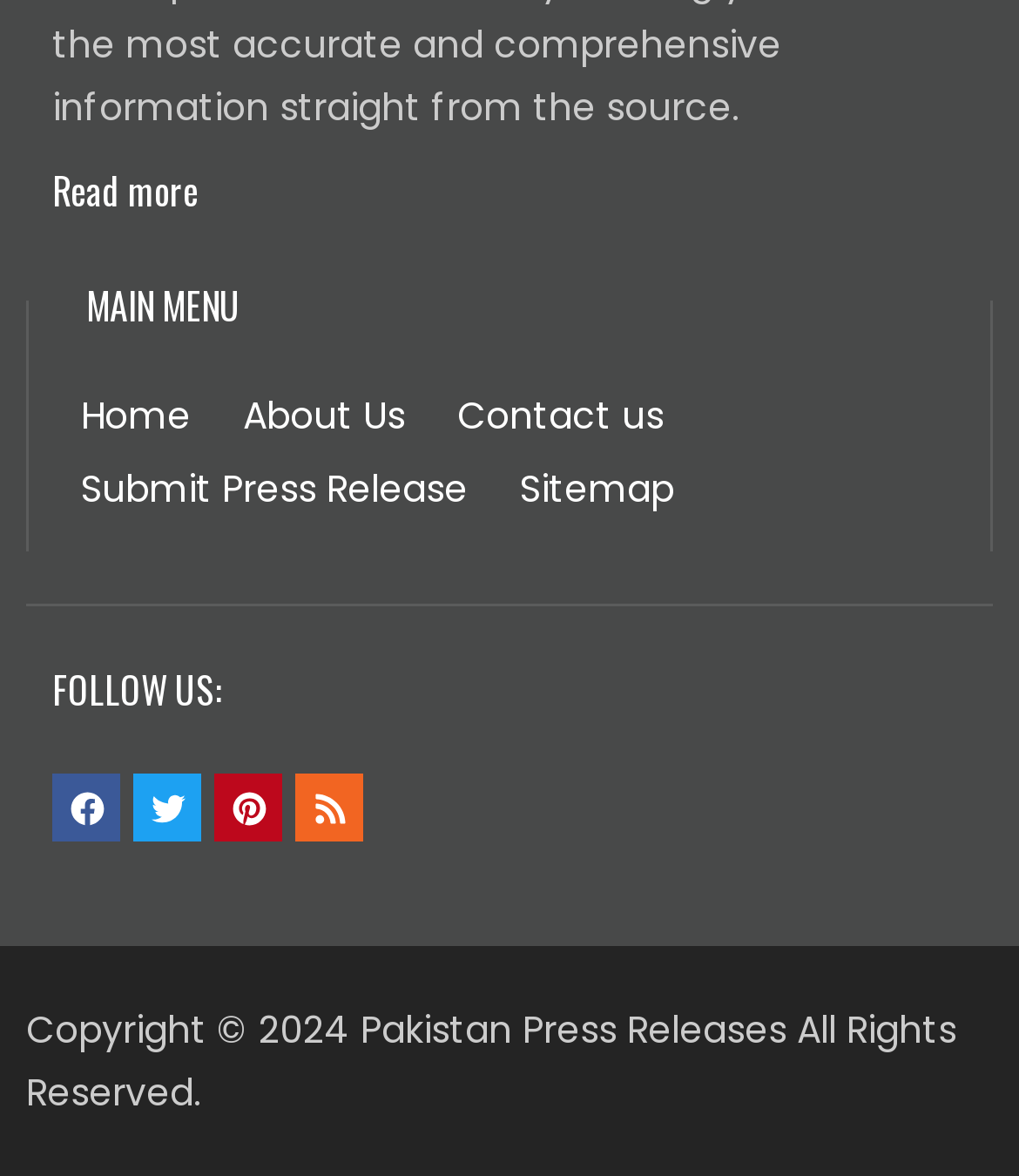How many links are there in the footer?
Using the information from the image, give a concise answer in one word or a short phrase.

2